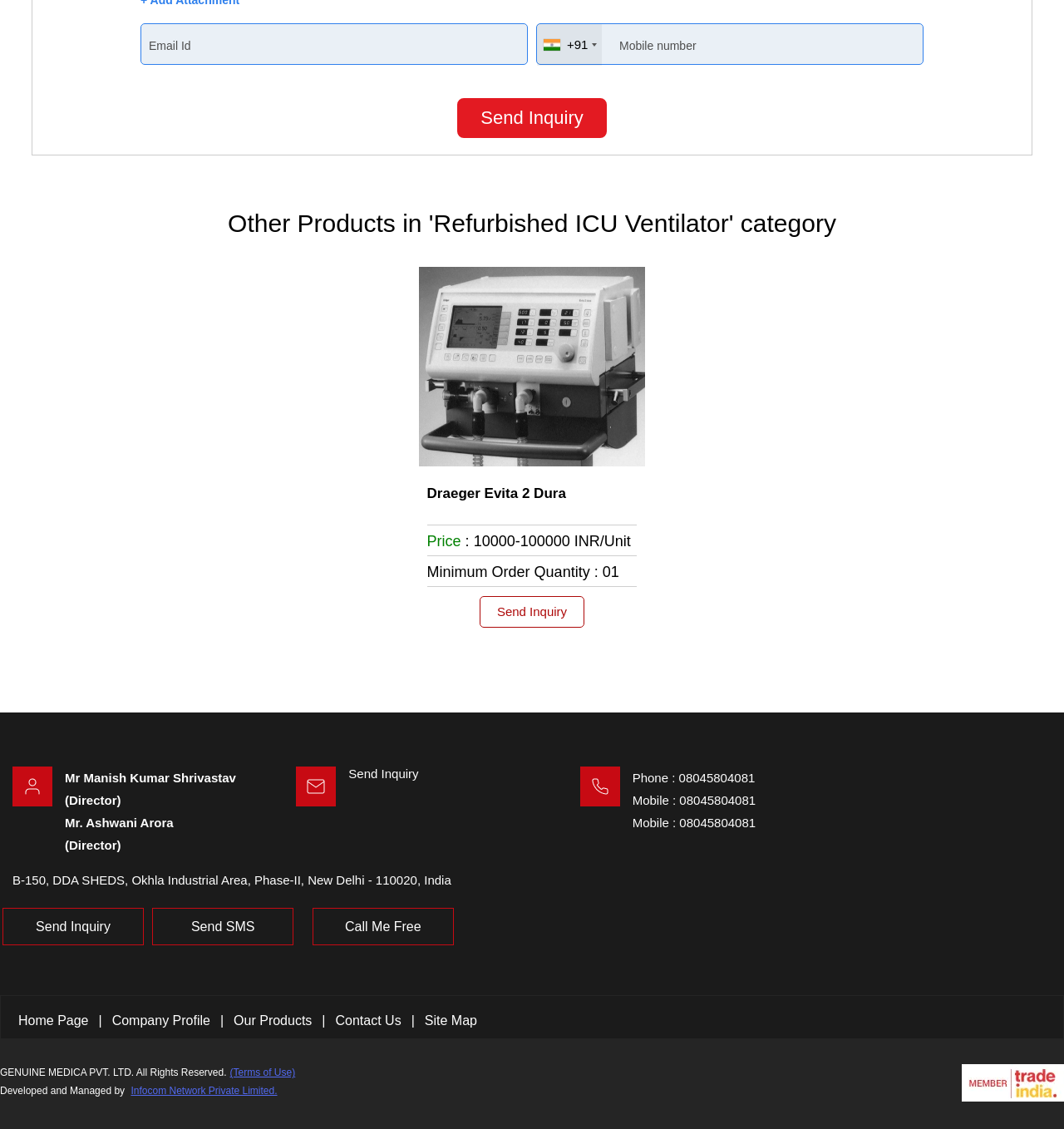What is the price range of Draeger Evita 2 Dura?
Using the visual information, answer the question in a single word or phrase.

10000-100000 INR/Unit